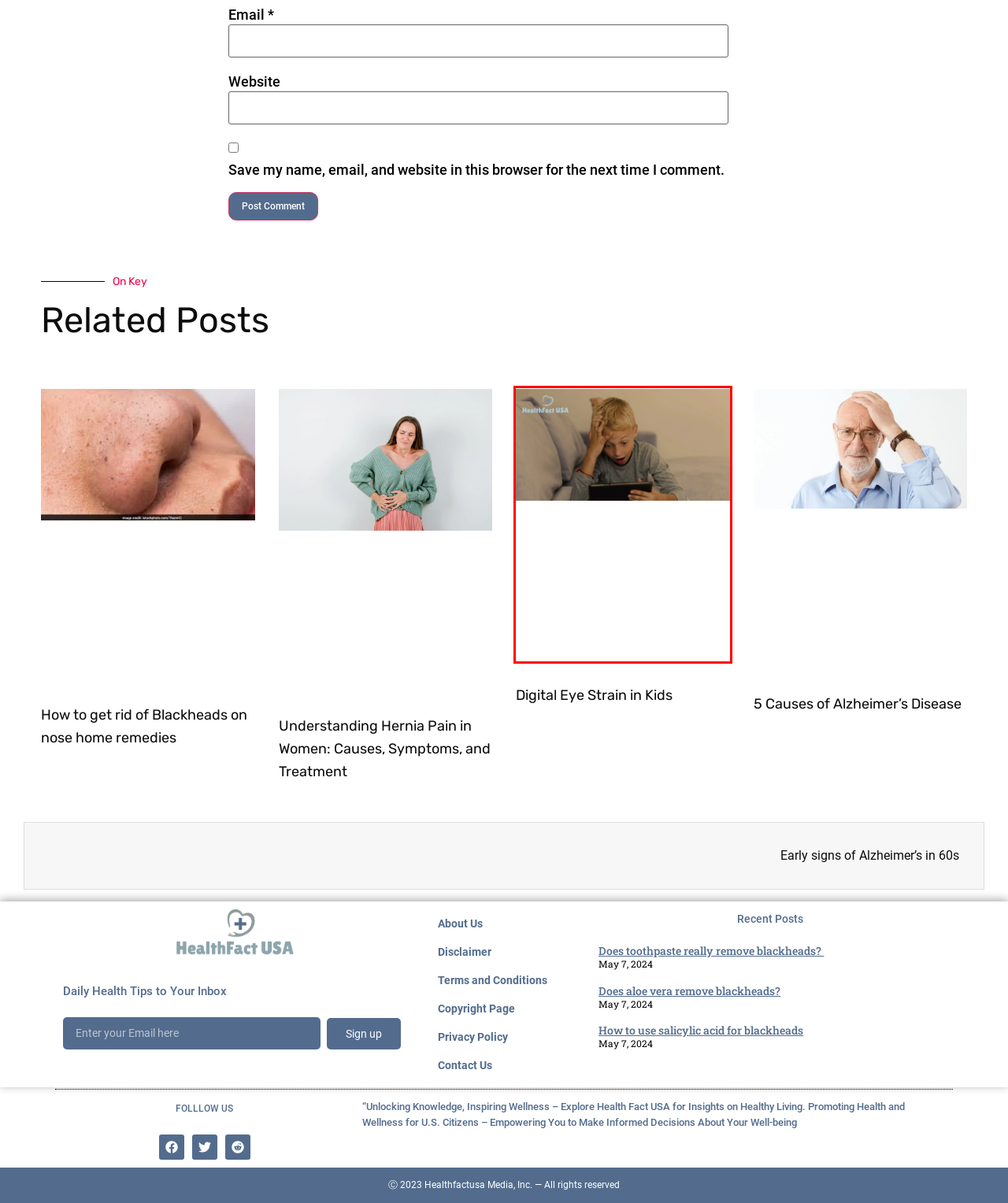Review the webpage screenshot provided, noting the red bounding box around a UI element. Choose the description that best matches the new webpage after clicking the element within the bounding box. The following are the options:
A. Does toothpaste really remove blackheads?  - Health Fact USA
B. Digital Eye Strain in Kids - Health Fact USA
C. How to get rid of Blackheads on nose home remedies - Health Fact USA
D. How to use salicylic acid for blackheads - Health Fact USA
E. Alzheimer Archives - Health Fact USA
F. Disclaimer - Health Fact USA
G. Alzheimer's Cure Breakthrough 2023 - Health Fact USA
H. Understanding Hernia Pain in Women: Causes, Symptoms, and Treatment - Health Fact USA

B